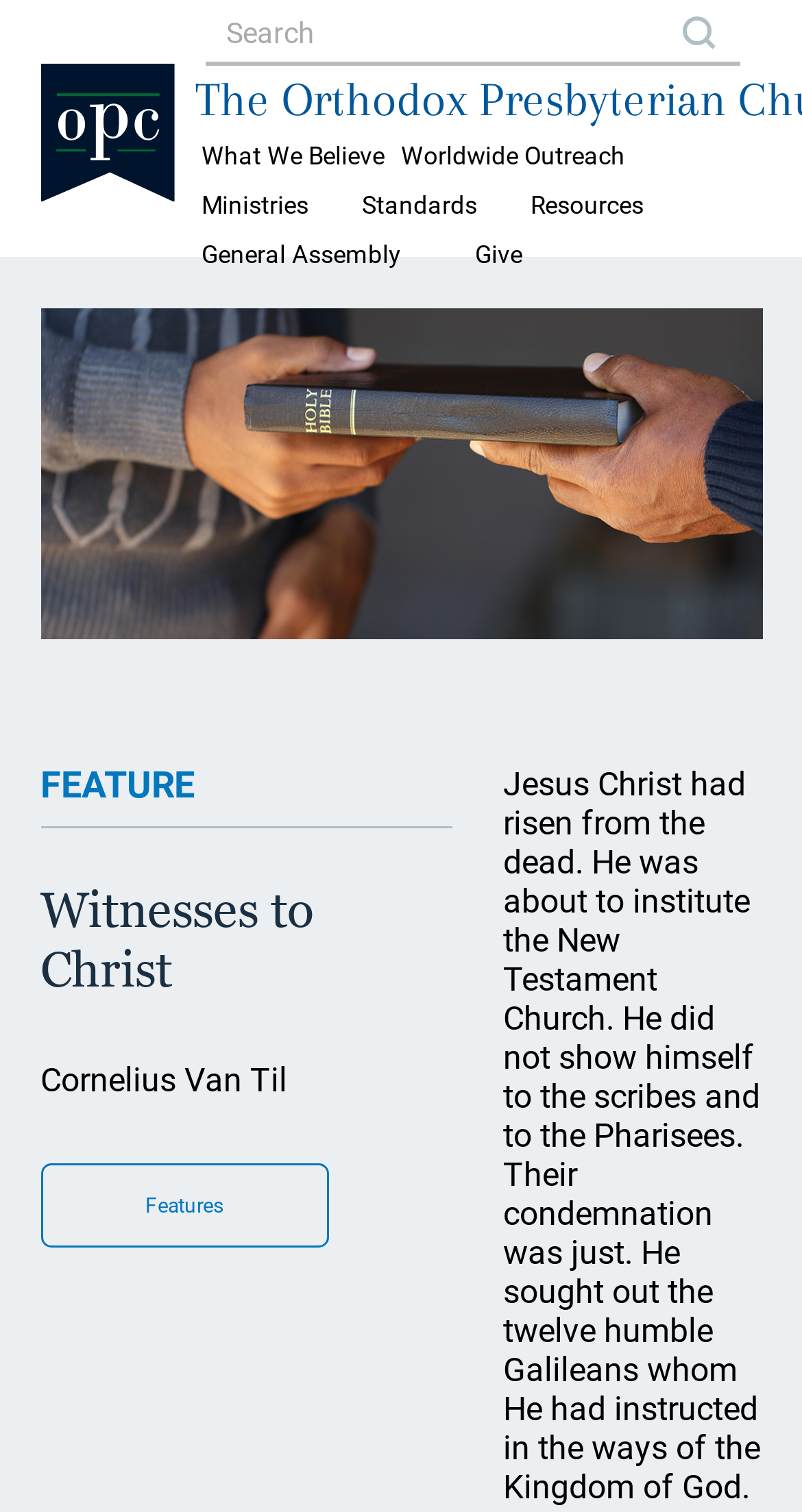What is the topic of the feature article?
Answer the question in a detailed and comprehensive manner.

The topic of the feature article can be determined by reading the static text element that starts with 'Jesus Christ had risen from the dead. He was about to institute the New Testament Church...' which indicates that the article is about Jesus Christ and the New Testament Church.